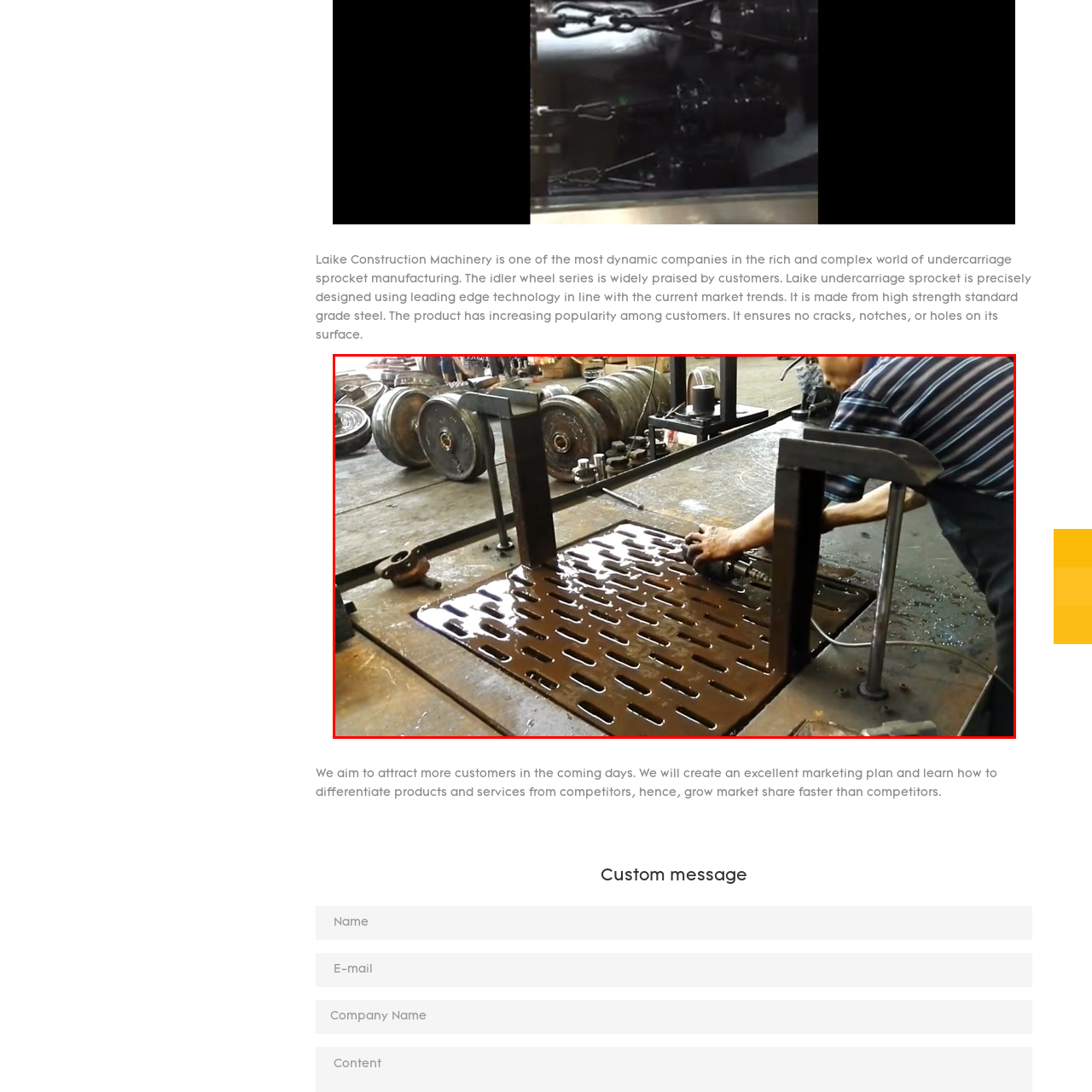Provide a comprehensive description of the image highlighted within the red bounding box.

The image depicts a worker engaged in the manufacturing process within a bustling workshop. The individual is positioned over a large, metal worktable that features a perforated surface, suggesting the use of specialized machinery for precise tasks. Oil or lubricant is visible on the table, indicating active metalworking processes, possibly related to the production of undercarriage components like sprockets and idler wheels.

In the background, various wheel assemblies and machinery parts can be seen, contributing to the industrious atmosphere of the workshop. This scene embodies the dynamic environment of Laike Construction Machinery, known for its innovative approach to undercarriage sprocket manufacturing, emphasizing advanced technology and high standards of quality. The focus on ensuring a strong, crack-free product aligns with the company's reputation for excellence in the industry.